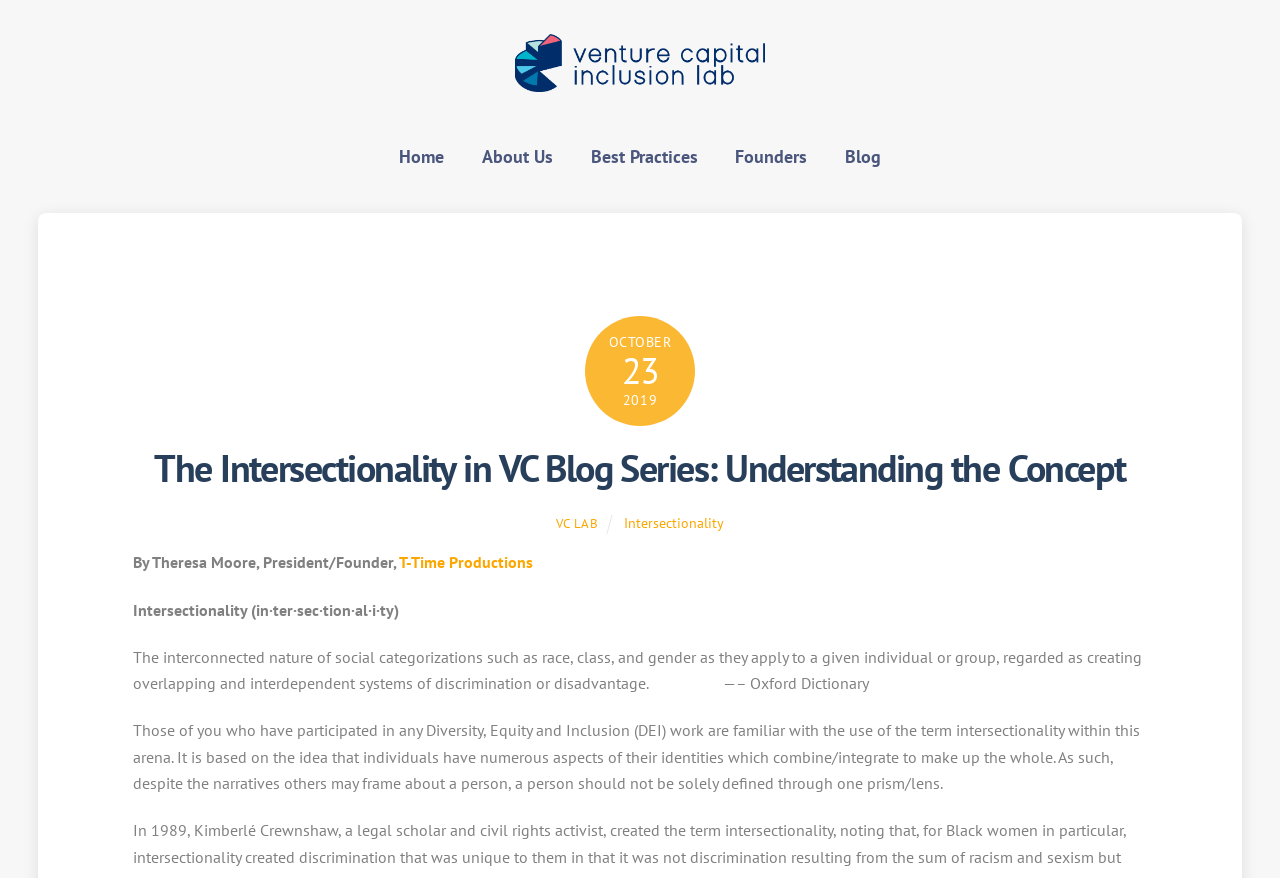Provide the bounding box coordinates of the section that needs to be clicked to accomplish the following instruction: "visit Home page."

[0.298, 0.152, 0.36, 0.206]